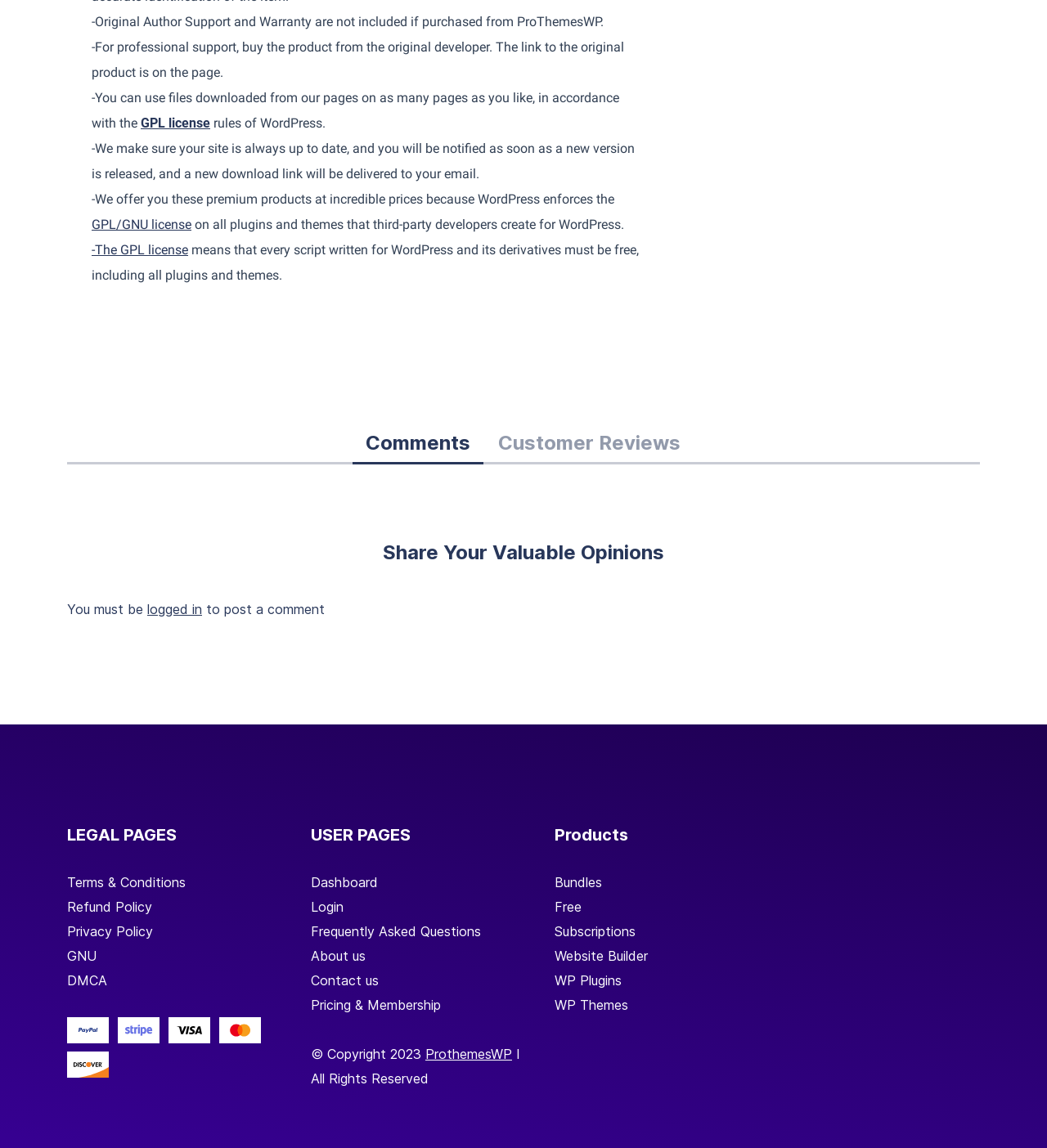Carefully observe the image and respond to the question with a detailed answer:
What license applies to the products sold on this website?

The website mentions 'GPL license' multiple times, and explains that it means that every script written for WordPress and its derivatives must be free, including all plugins and themes. This suggests that the products sold on this website are licensed under the GPL license.